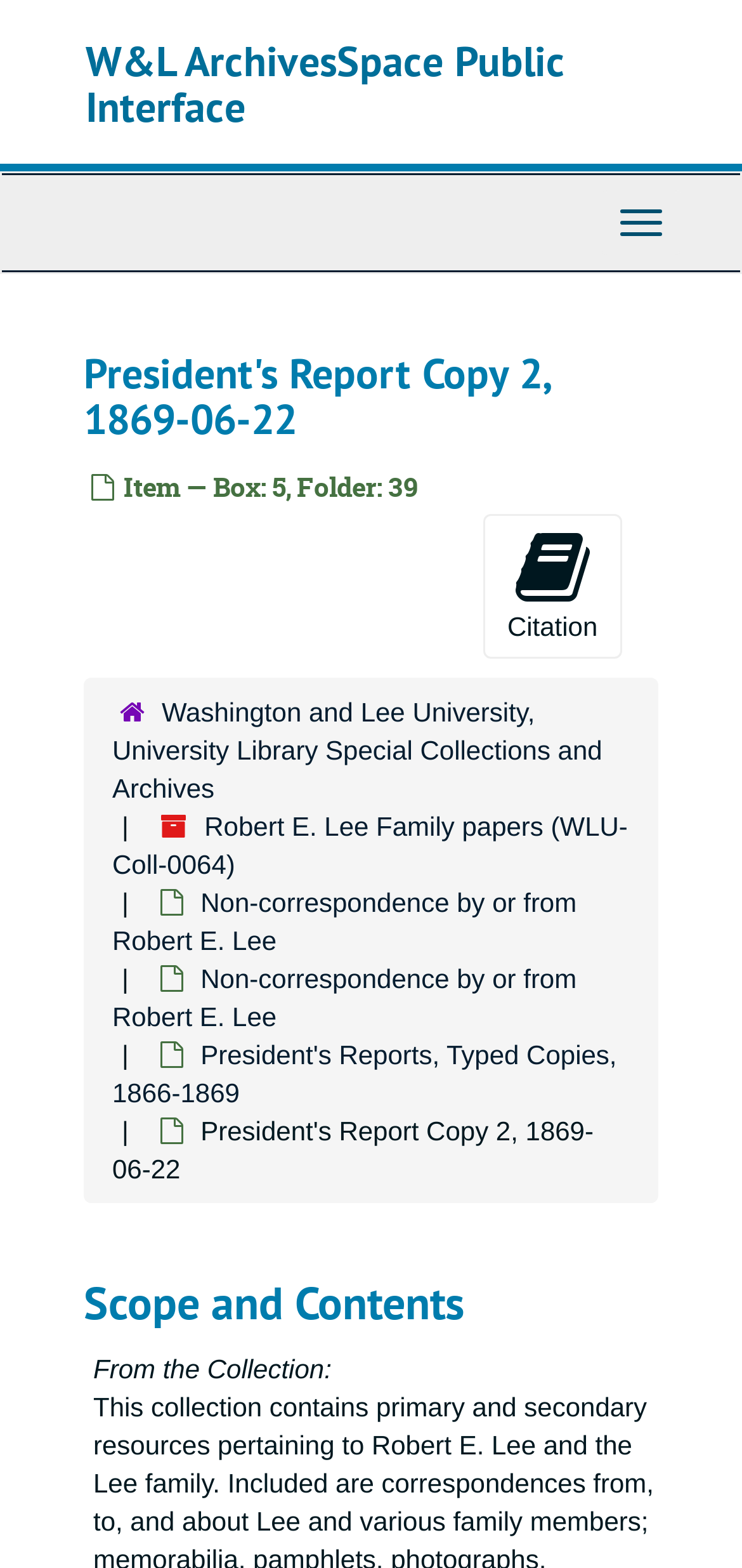Could you provide the bounding box coordinates for the portion of the screen to click to complete this instruction: "Explore the 'Non-correspondence by or from Robert E. Lee' section"?

[0.151, 0.566, 0.777, 0.61]